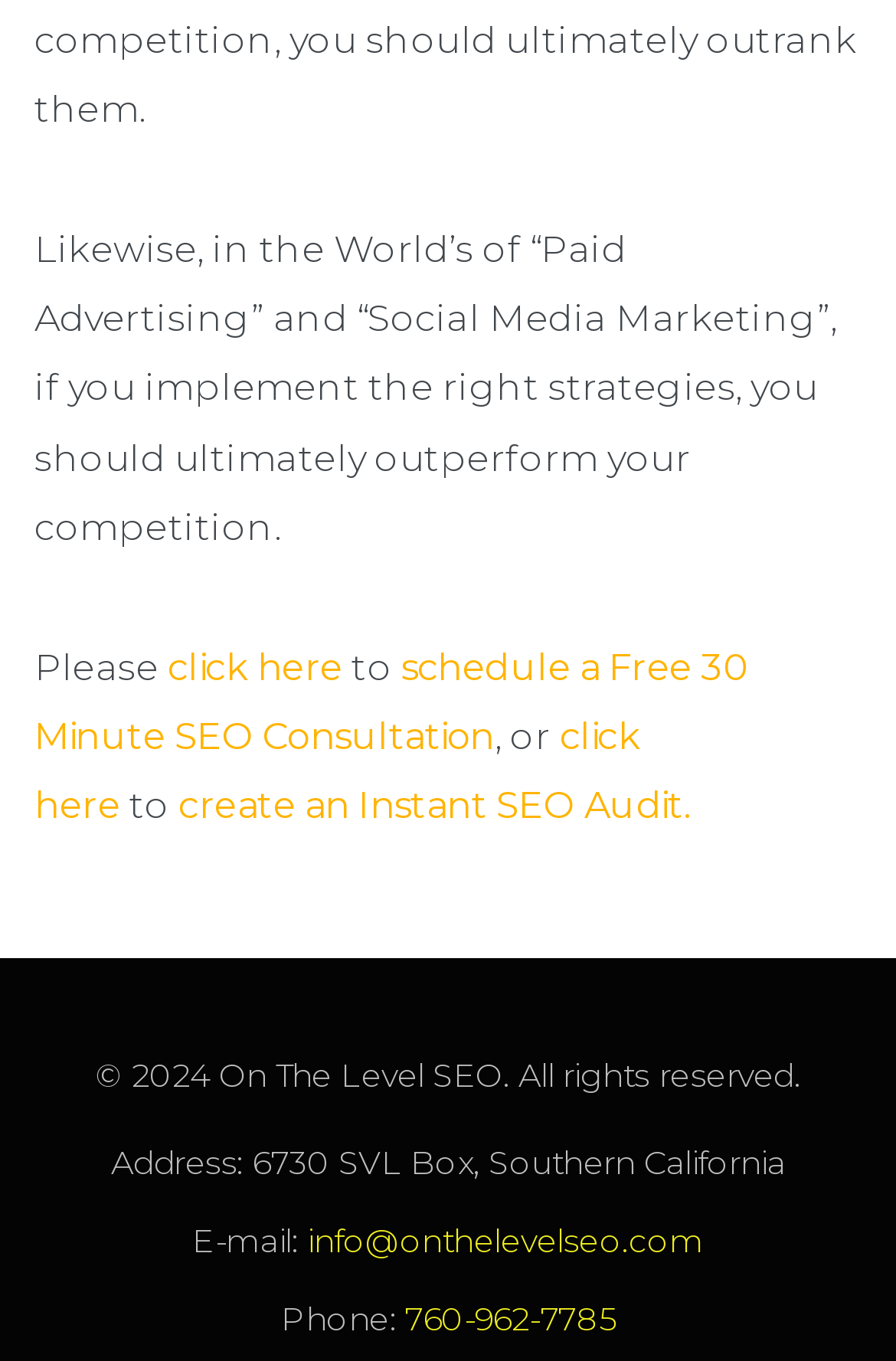From the element description: "info@onthelevelseo.com", extract the bounding box coordinates of the UI element. The coordinates should be expressed as four float numbers between 0 and 1, in the order [left, top, right, bottom].

[0.343, 0.894, 0.785, 0.934]